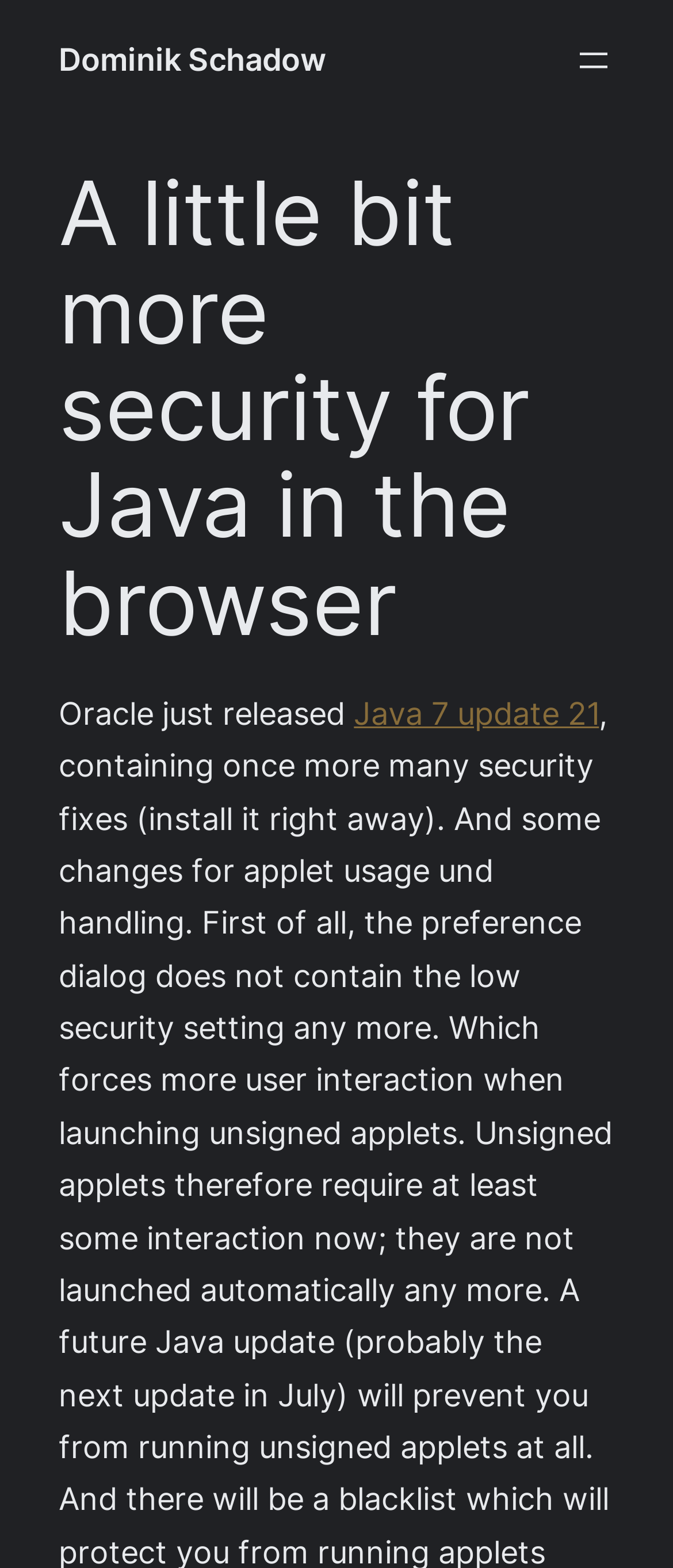Using the element description: "aria-label="Open menu"", determine the bounding box coordinates. The coordinates should be in the format [left, top, right, bottom], with values between 0 and 1.

[0.851, 0.025, 0.913, 0.051]